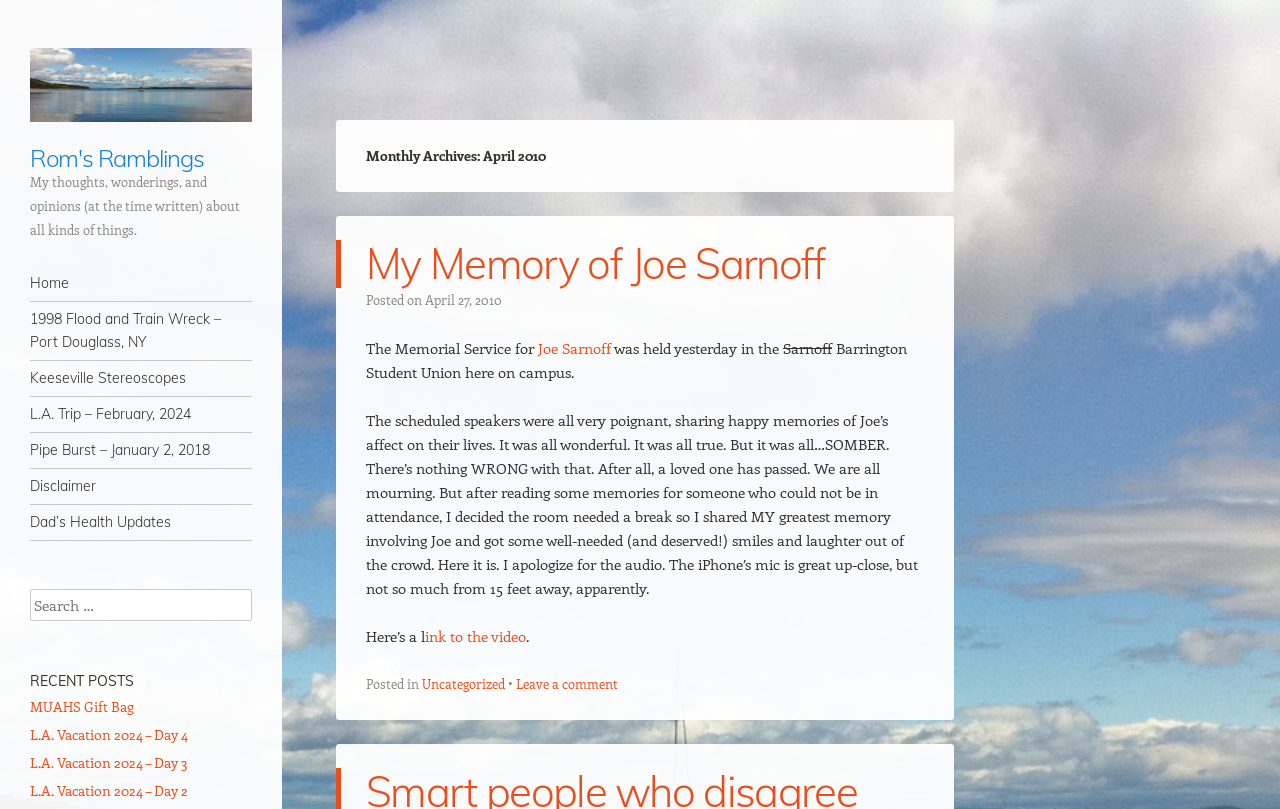Locate the bounding box coordinates of the element that should be clicked to fulfill the instruction: "View the 'L.A. Trip – February, 2024' article".

[0.023, 0.491, 0.197, 0.534]